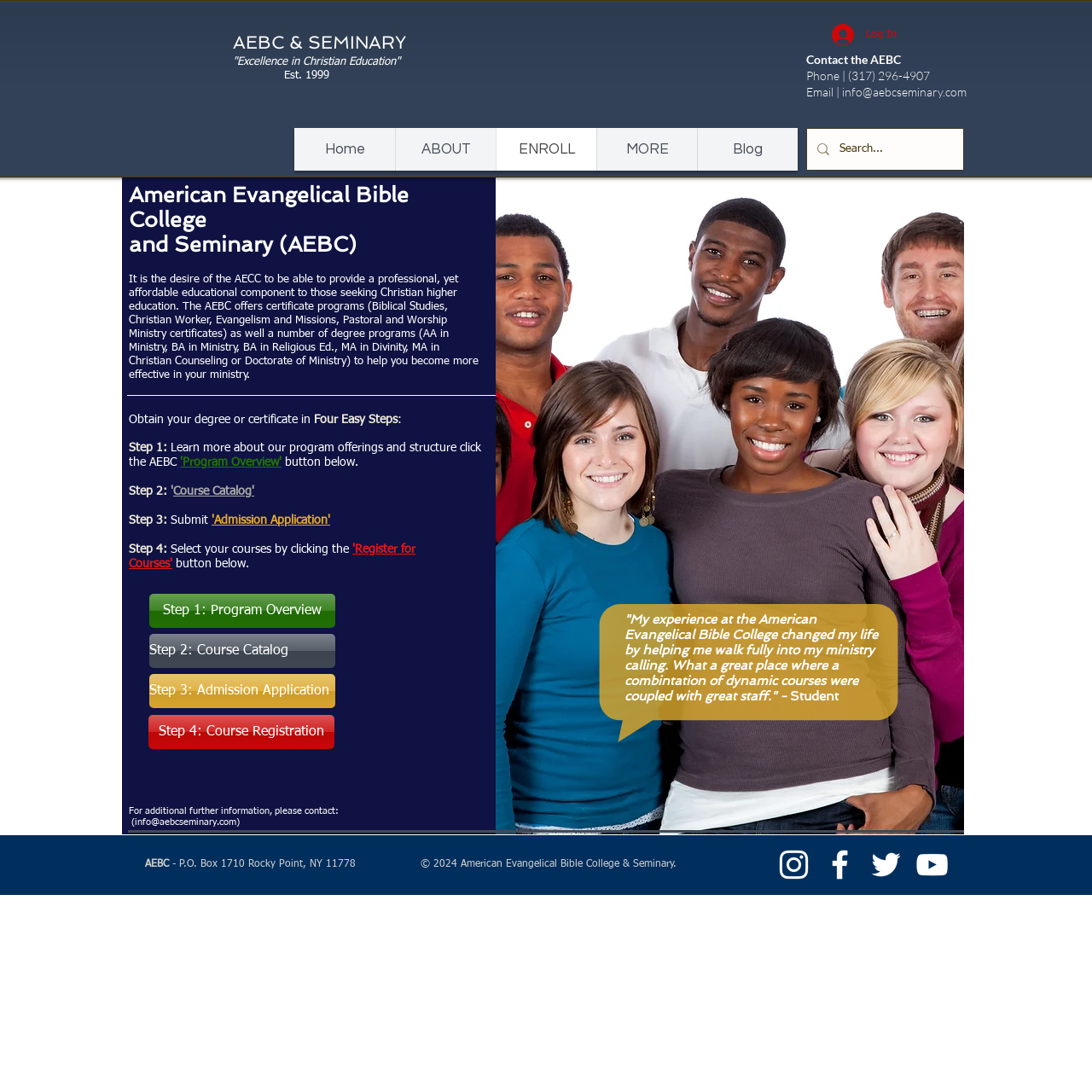Locate the bounding box of the UI element with the following description: "aria-label="YouTube"".

[0.836, 0.774, 0.871, 0.809]